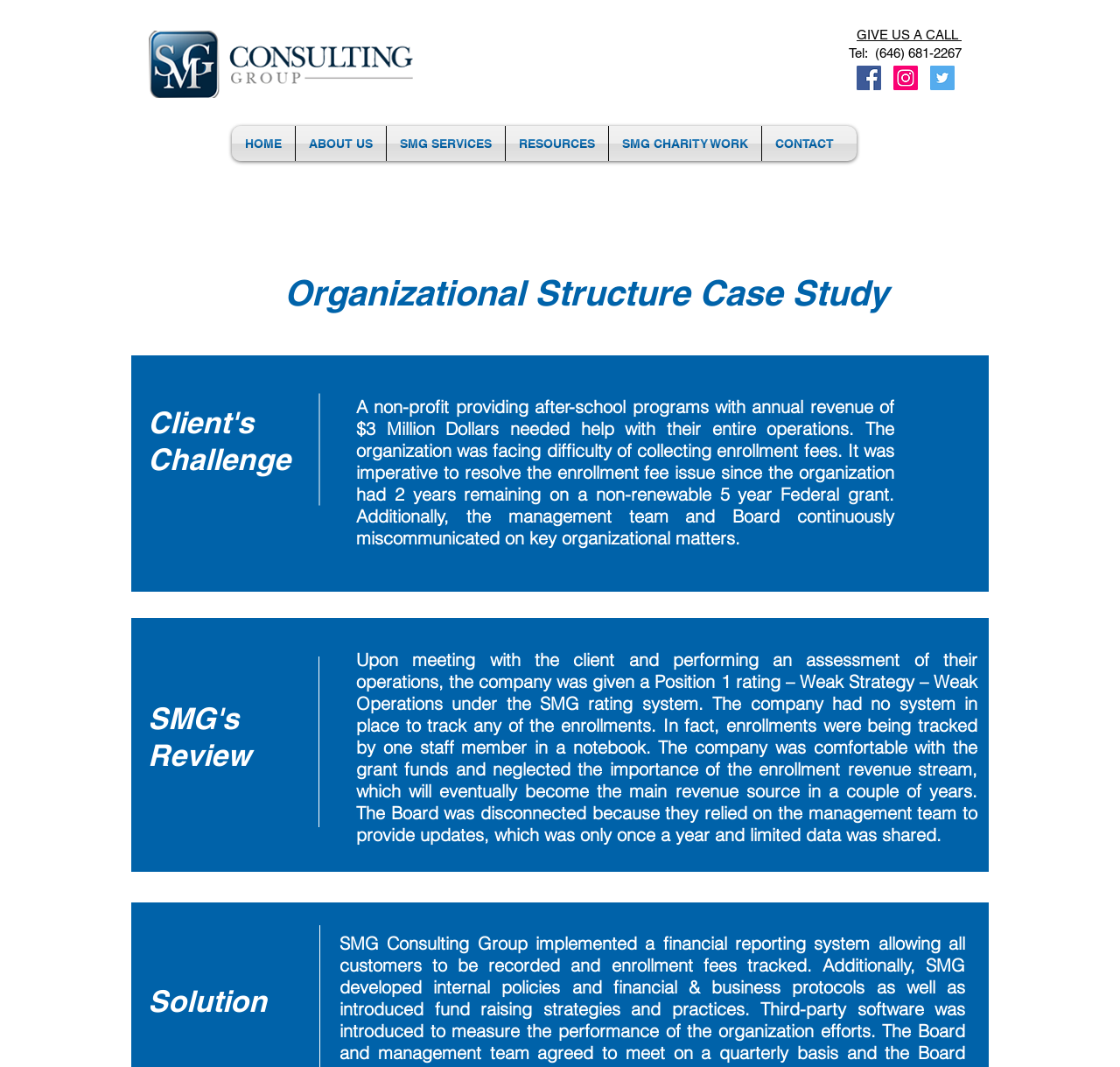Explain the features and main sections of the webpage comprehensively.

The webpage is about an organizational structure case study, specifically a non-profit organization that provides after-school programs. At the top right corner, there is a section with a heading "GIVE US A CALL" followed by a phone number. Below this section, there is a social bar with links to Facebook, Instagram, and Twitter, each represented by their respective social icons.

On the left side of the page, there is a navigation menu with links to different sections of the website, including "HOME", "ABOUT US", "SMG SERVICES", "RESOURCES", "SMG CHARITY WORK", and "CONTACT". 

The main content of the page is divided into sections, each with a heading. The first section has a heading "Organizational Structure Case Study". The following sections have headings "Client's", "Challenge", "SMG's", "Review", and "Solution". 

The "Challenge" section describes the problem faced by the non-profit organization, including difficulties in collecting enrollment fees and miscommunication between the management team and the Board. The "SMG's Review" section outlines the assessment of the organization's operations, including the lack of a system to track enrollments and the Board's disconnection from the management team.